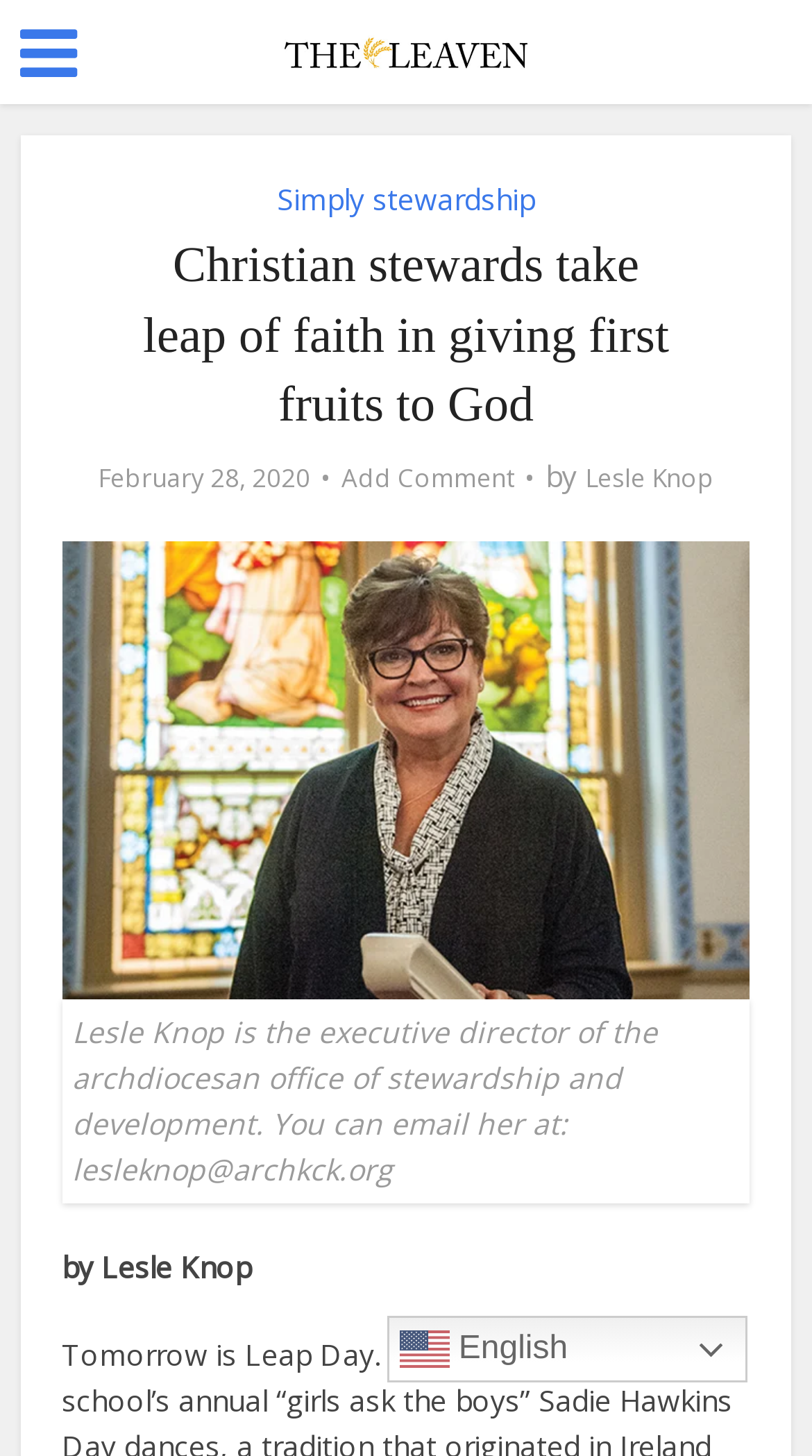Review the image closely and give a comprehensive answer to the question: What is the date of the article?

I found the answer by looking at the static text element with the text 'February 28, 2020' which is located below the article title, indicating that it is the date of the article.